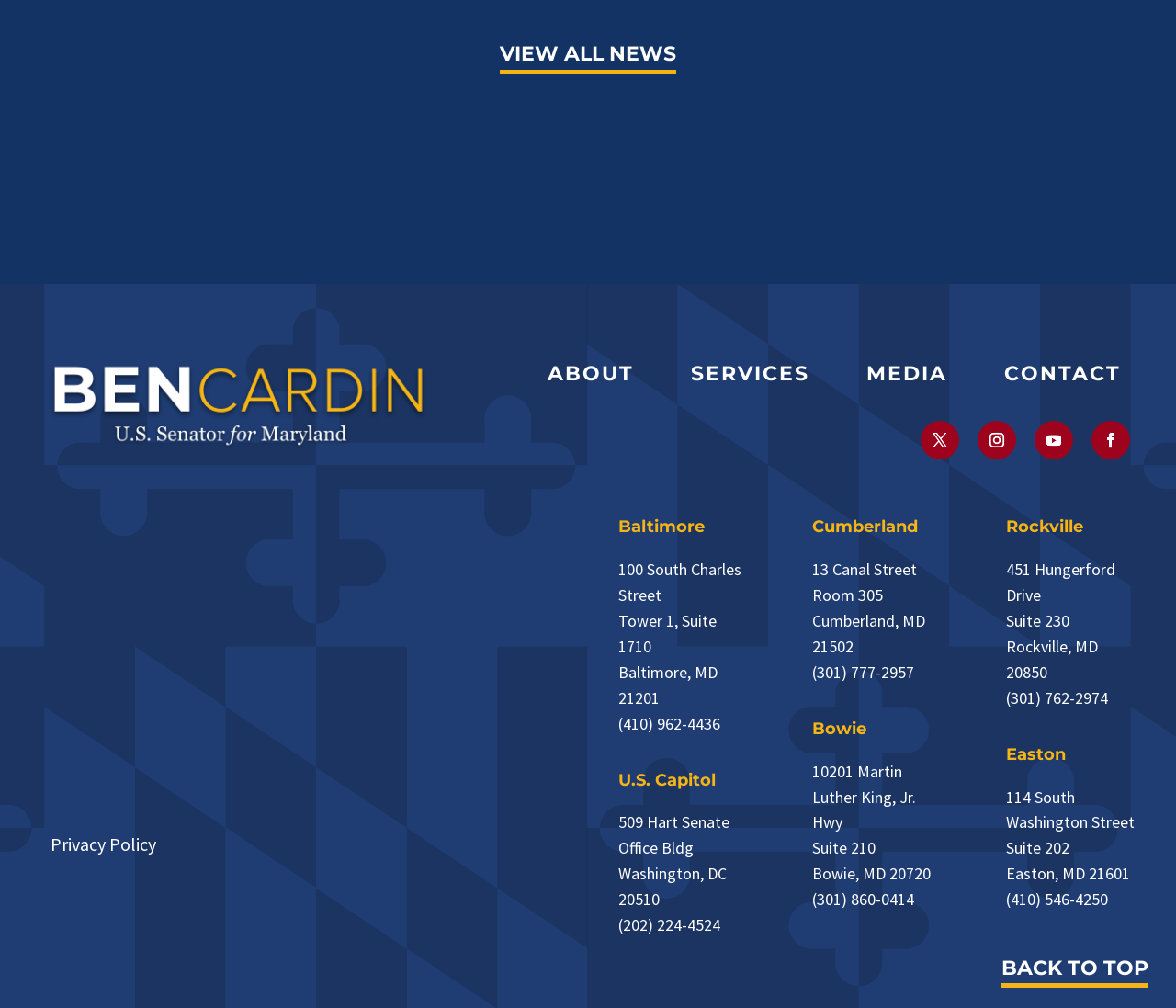Pinpoint the bounding box coordinates of the clickable element needed to complete the instruction: "View privacy policy". The coordinates should be provided as four float numbers between 0 and 1: [left, top, right, bottom].

[0.043, 0.826, 0.133, 0.848]